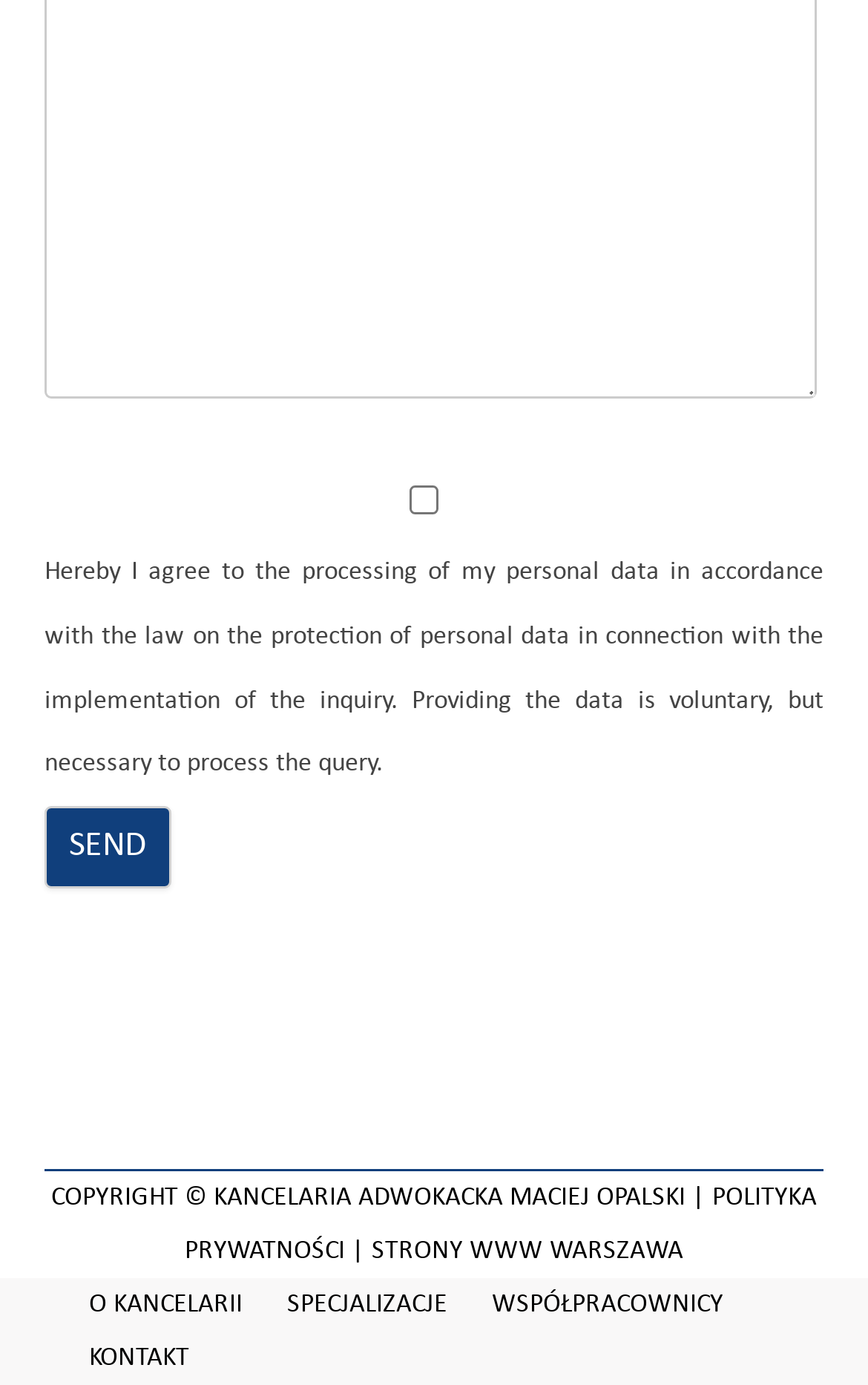Determine the bounding box coordinates for the clickable element to execute this instruction: "Contact the office through the KONTAKT link". Provide the coordinates as four float numbers between 0 and 1, i.e., [left, top, right, bottom].

[0.103, 0.971, 0.218, 0.99]